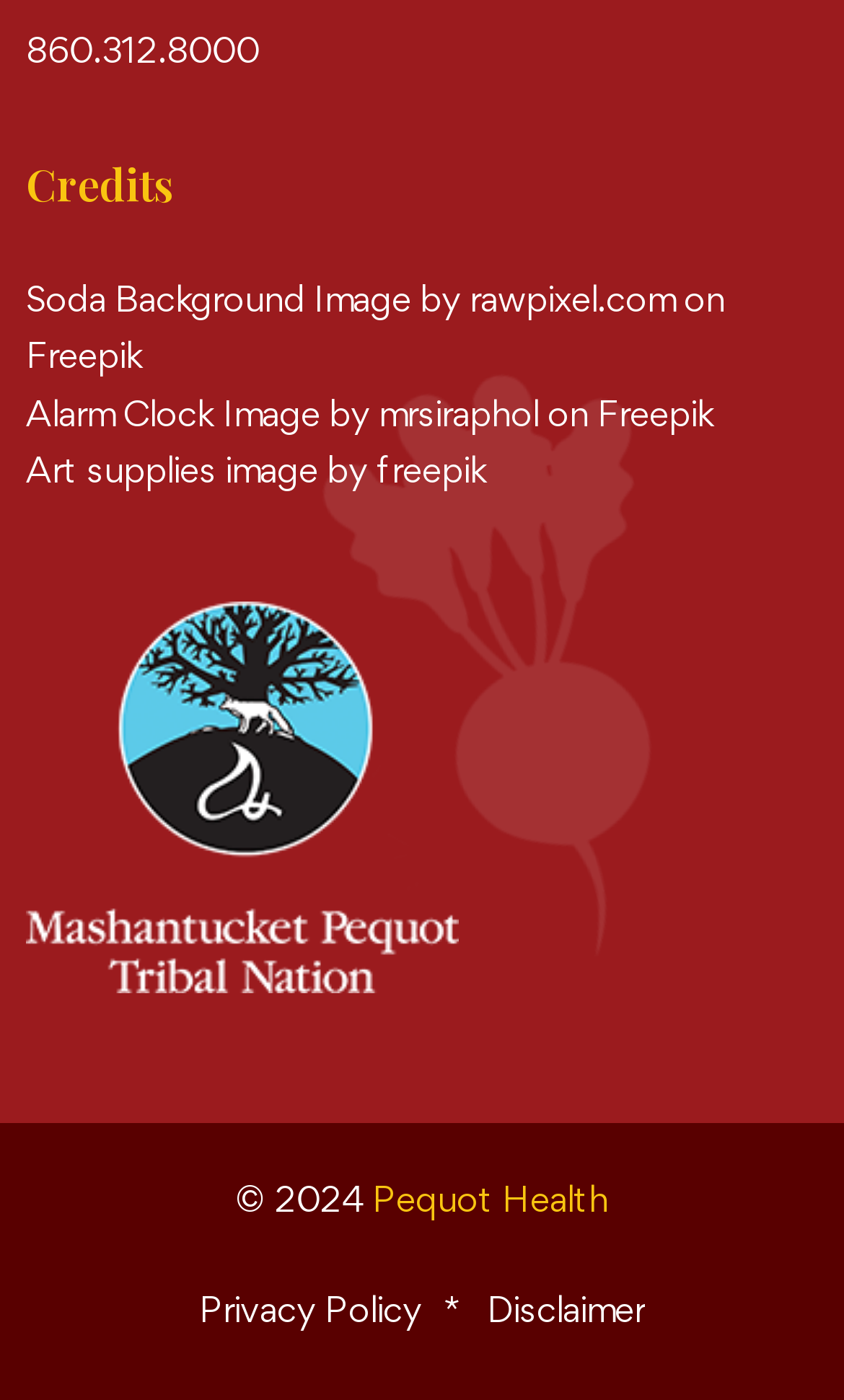What is the name of the health organization mentioned on the webpage?
Using the image, give a concise answer in the form of a single word or short phrase.

Pequot Health